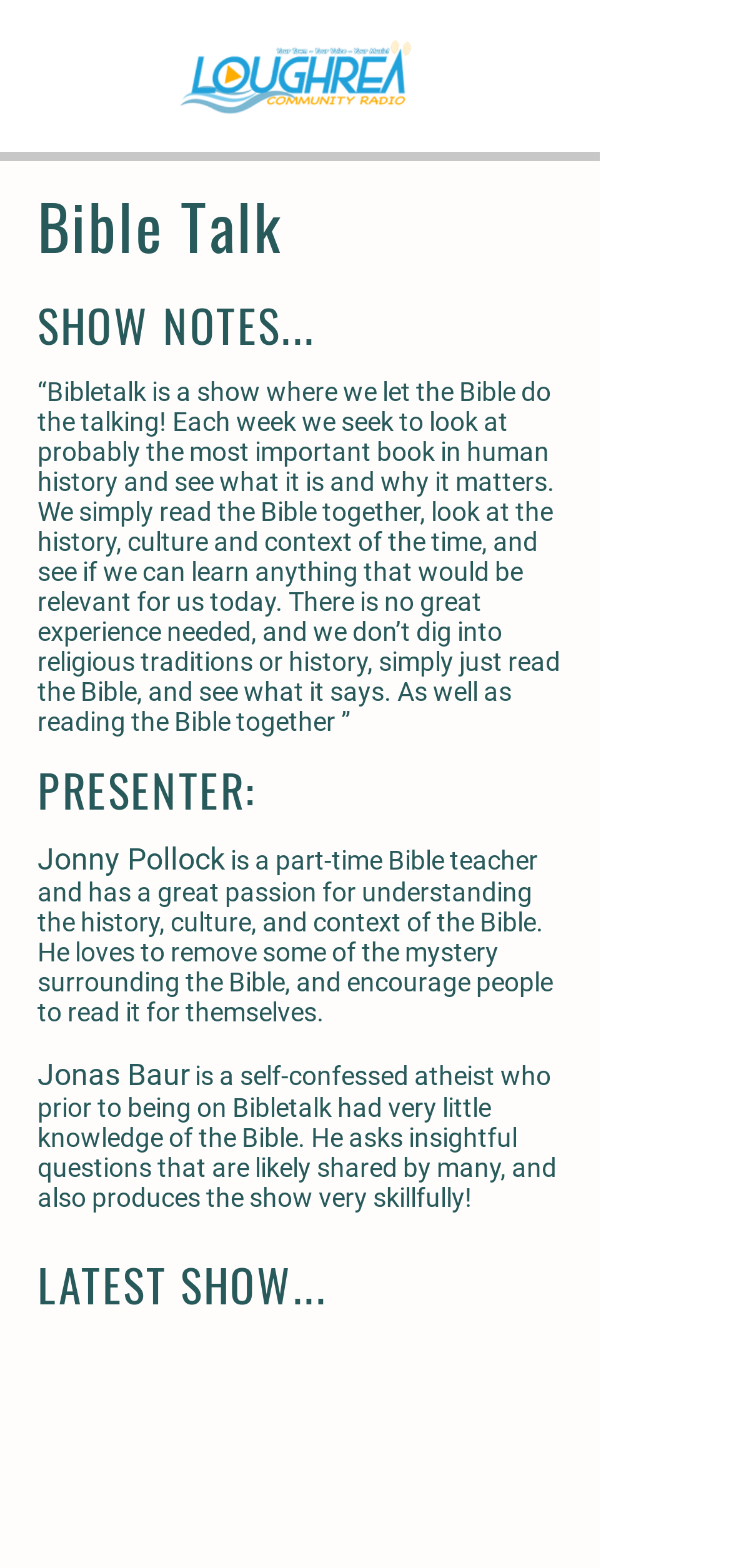Identify the bounding box coordinates for the UI element described as: "Bible Talk".

[0.051, 0.131, 0.386, 0.169]